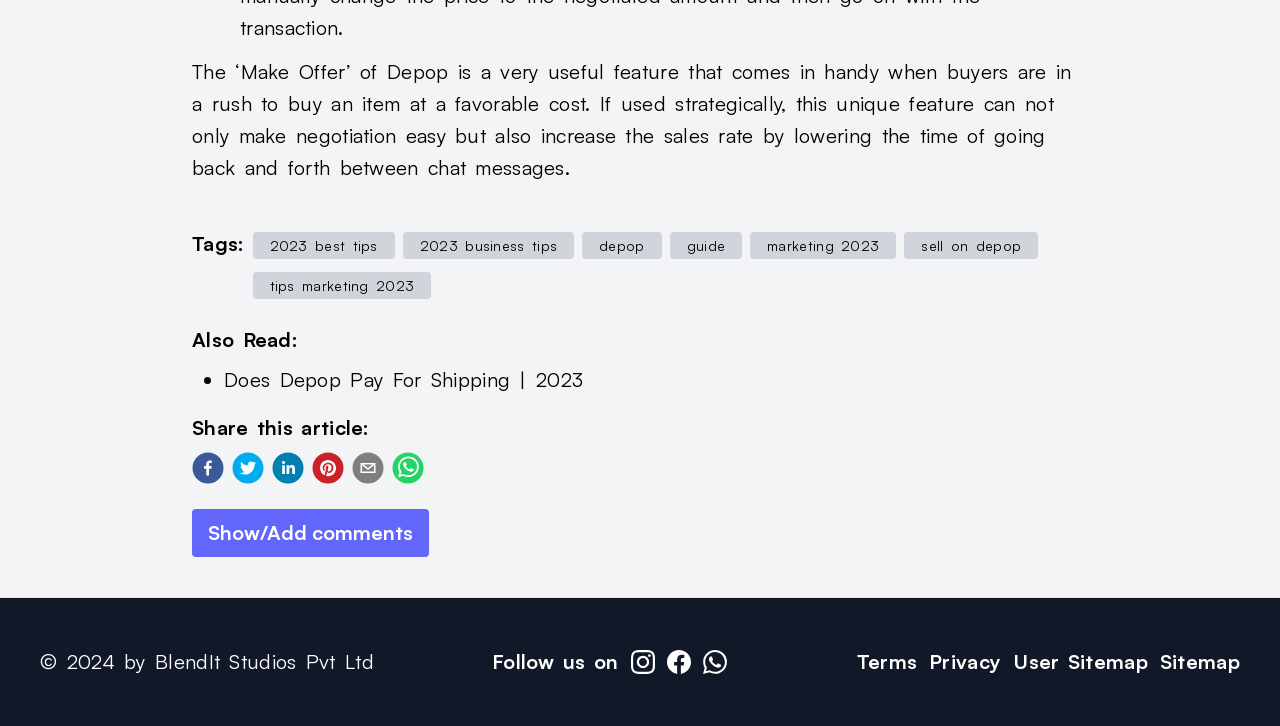What are the social media platforms to share the article?
Answer the question with a detailed and thorough explanation.

The article provides buttons to share it on various social media platforms, including Facebook, Twitter, LinkedIn, Pinterest, Email, and WhatsApp, allowing readers to easily share the content with others.